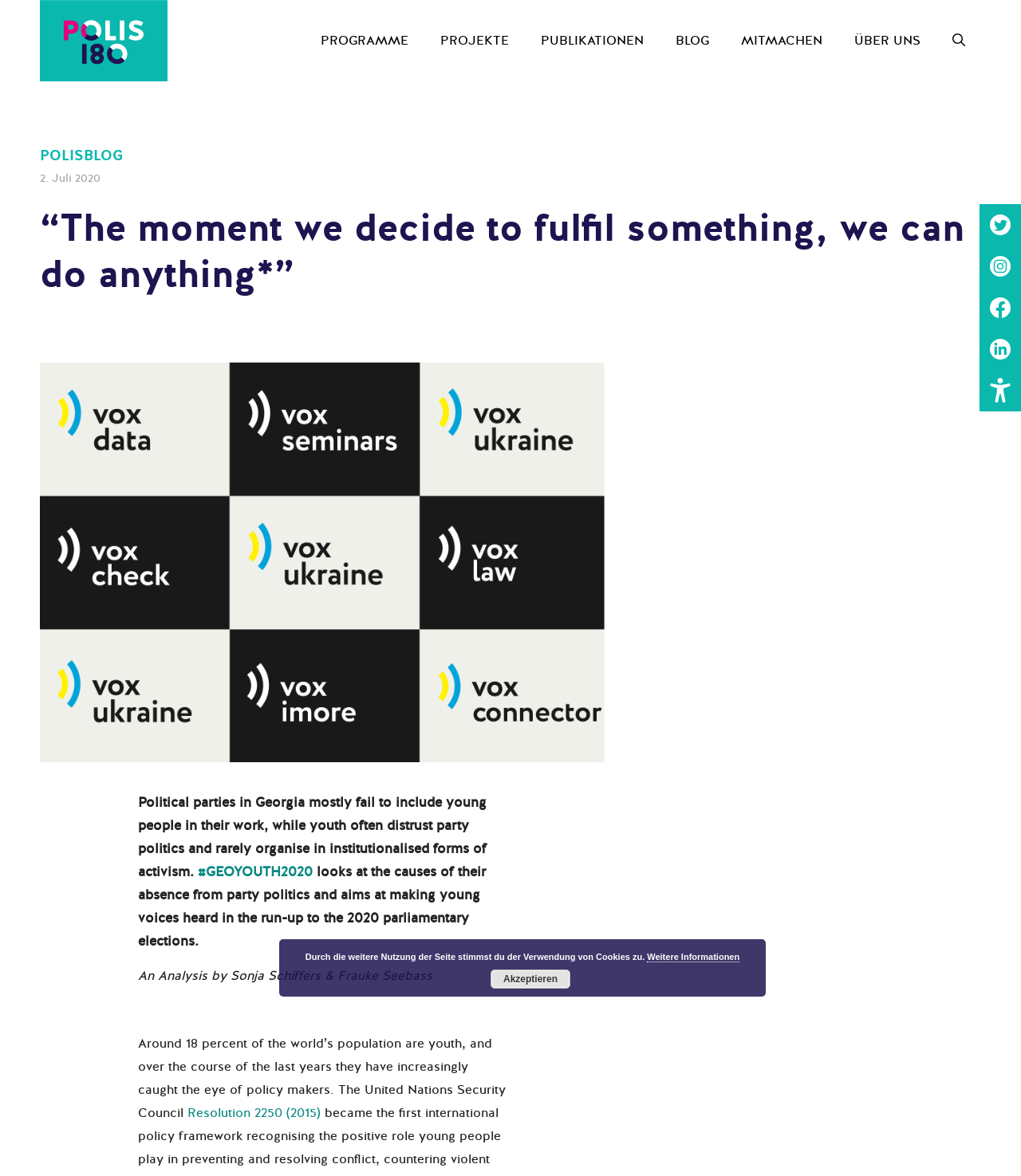Identify the bounding box coordinates for the element you need to click to achieve the following task: "Click on the Polis180 link". The coordinates must be four float values ranging from 0 to 1, formatted as [left, top, right, bottom].

[0.039, 0.025, 0.164, 0.042]